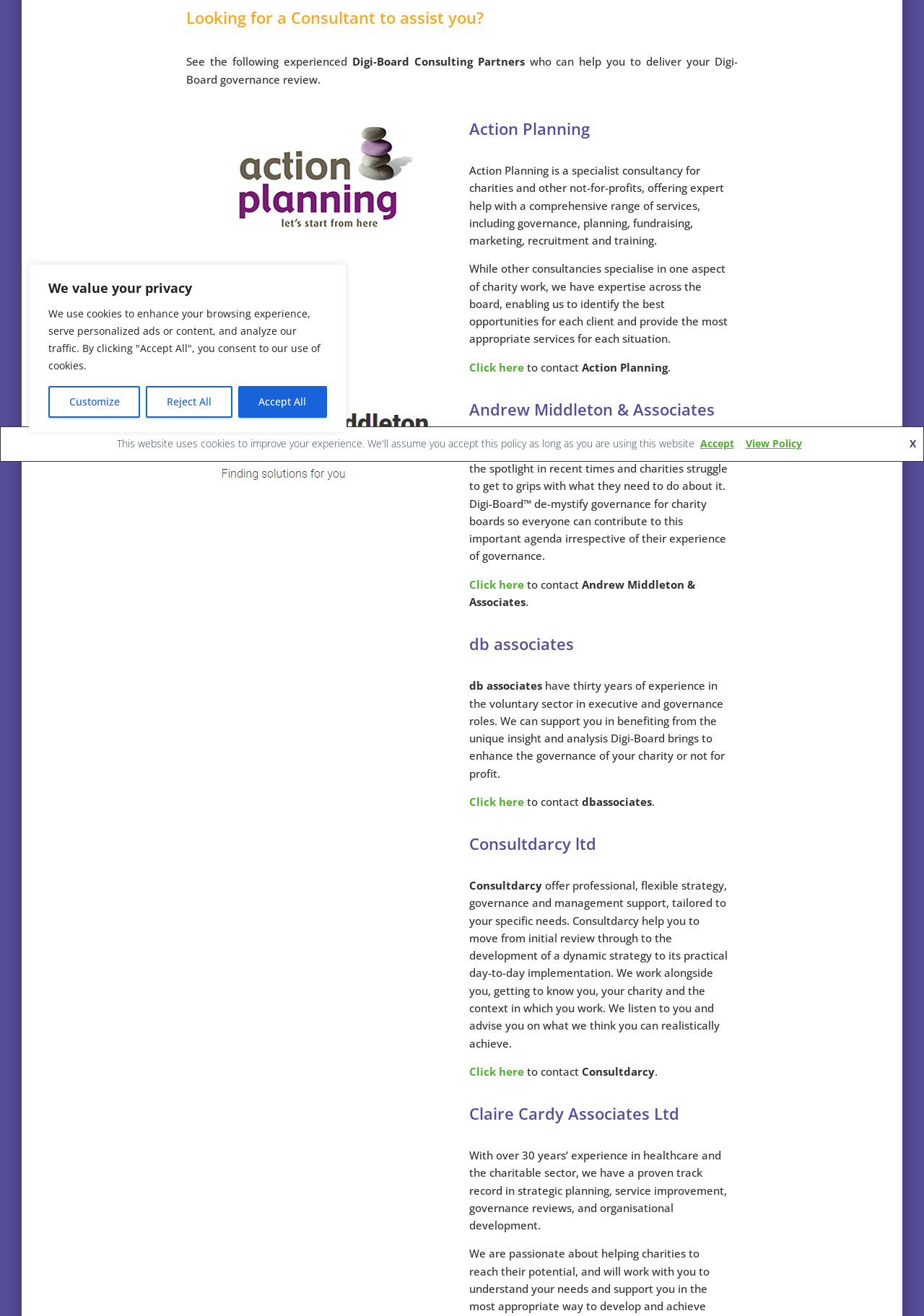Identify the bounding box of the UI component described as: "alt="Andrew Middleton Associates"".

[0.234, 0.305, 0.468, 0.371]